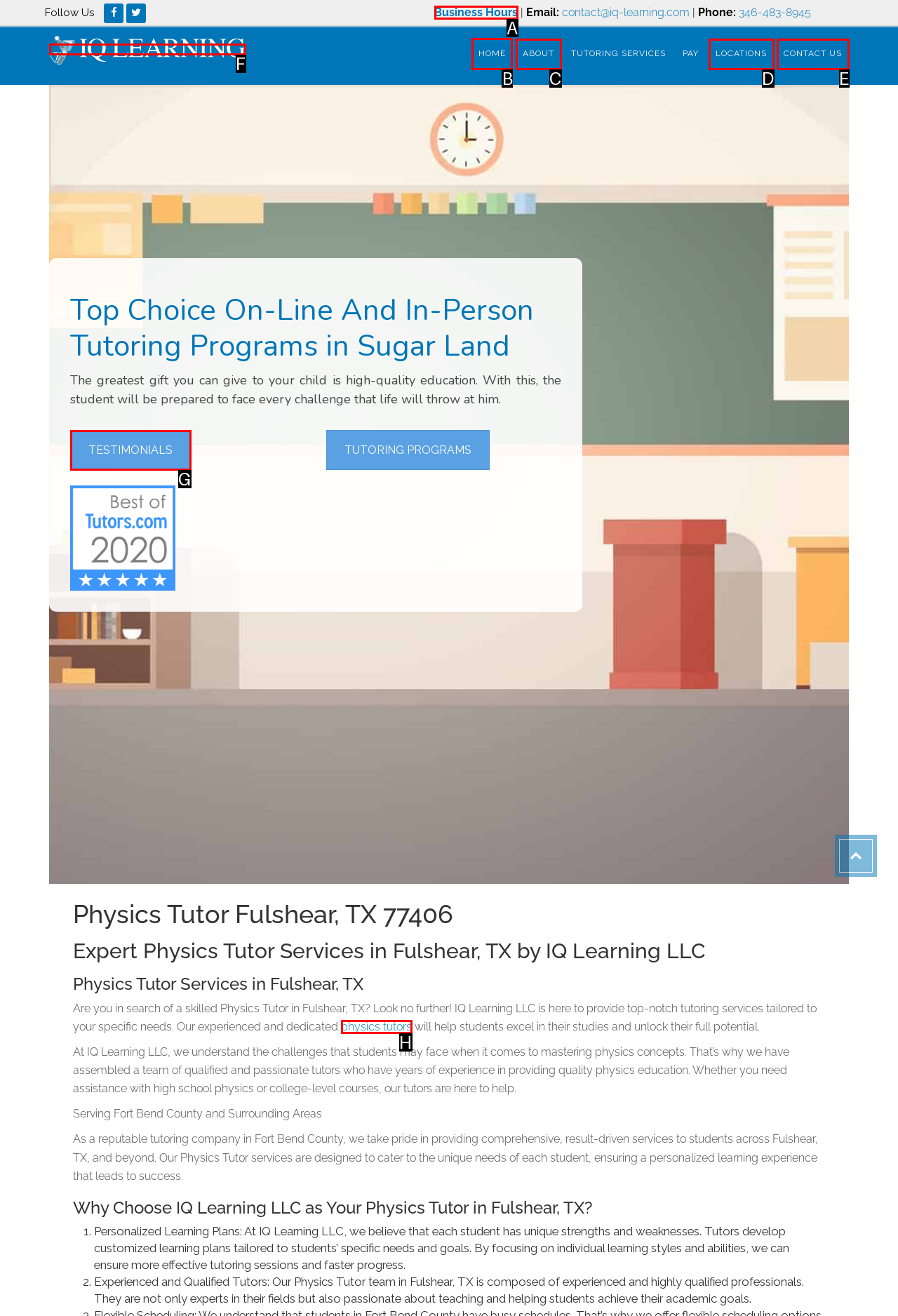Choose the HTML element that should be clicked to accomplish the task: Click on the 'HOME' link. Answer with the letter of the chosen option.

B